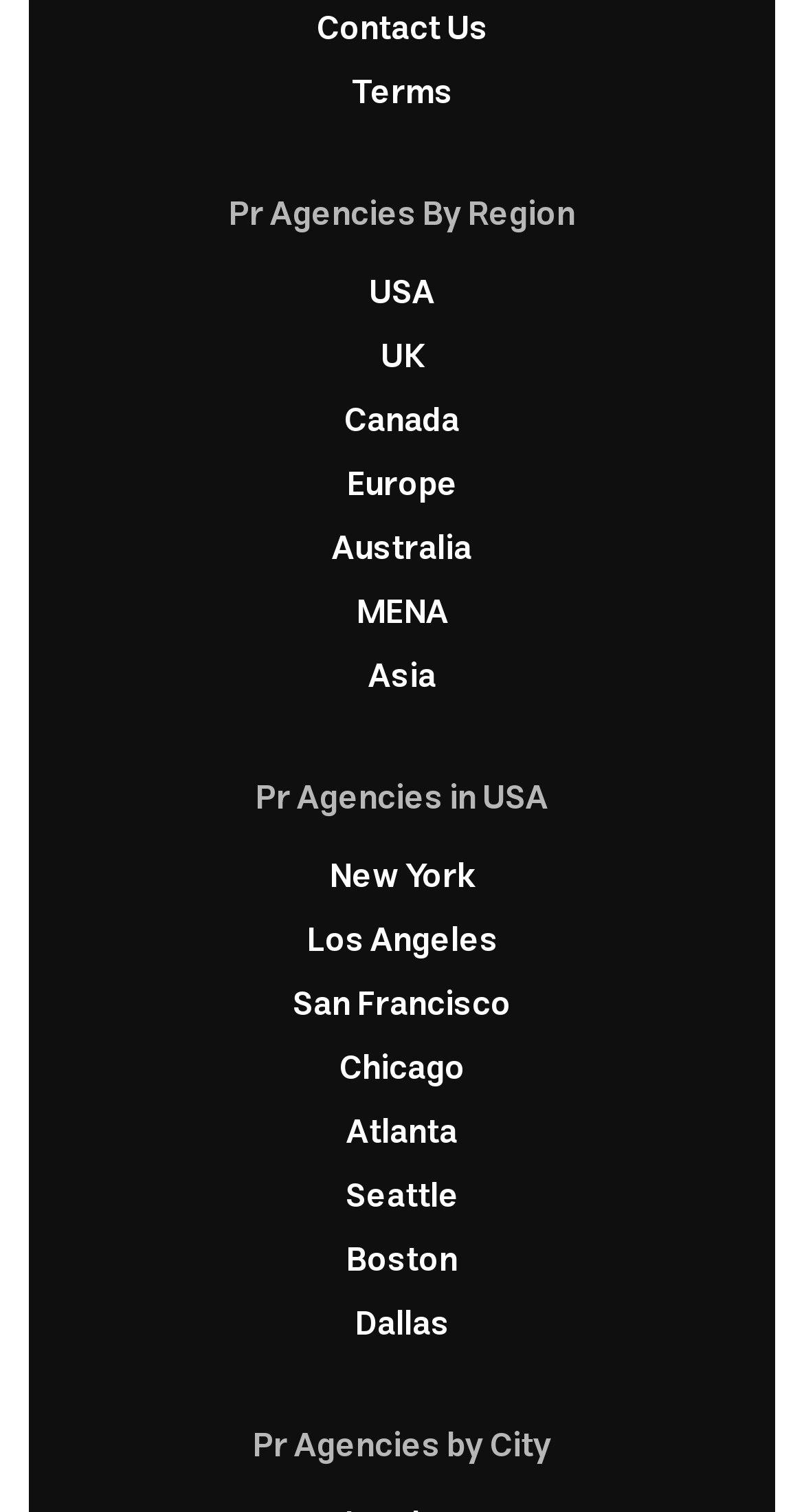Find the bounding box coordinates of the area that needs to be clicked in order to achieve the following instruction: "Browse PR agencies in Europe". The coordinates should be specified as four float numbers between 0 and 1, i.e., [left, top, right, bottom].

[0.126, 0.304, 0.874, 0.337]